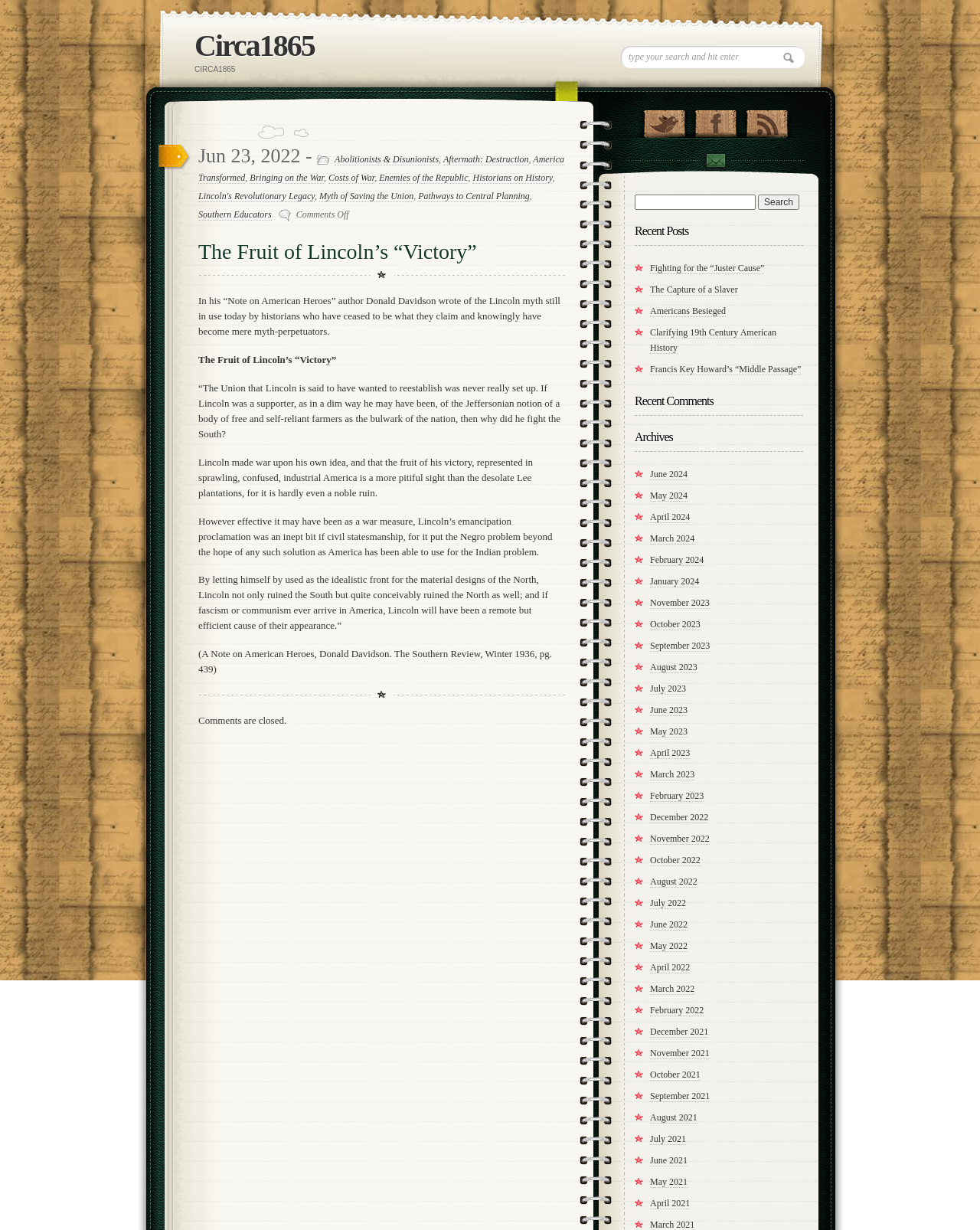Identify the bounding box for the given UI element using the description provided. Coordinates should be in the format (top-left x, top-left y, bottom-right x, bottom-right y) and must be between 0 and 1. Here is the description: Historians on History

[0.482, 0.14, 0.564, 0.149]